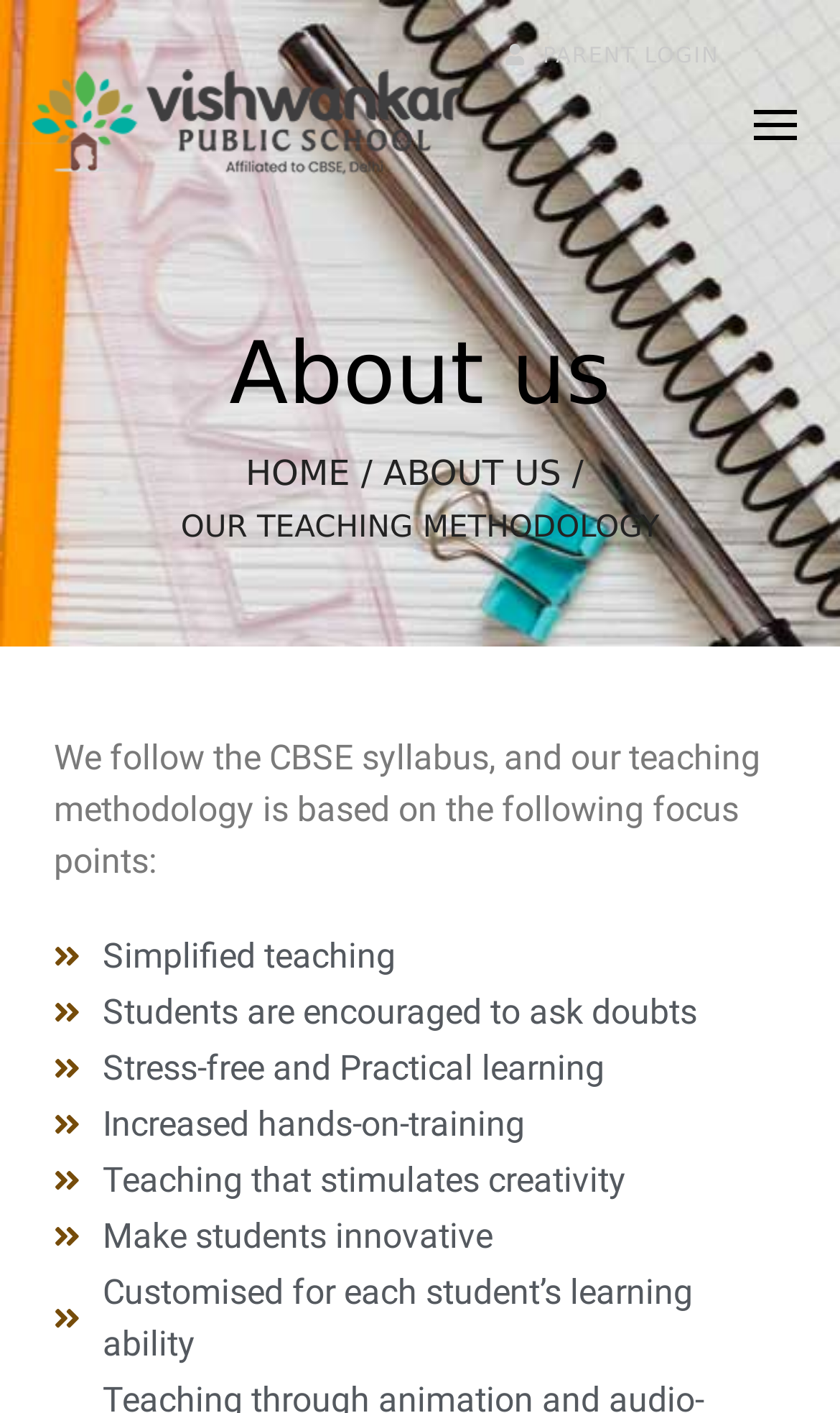With reference to the screenshot, provide a detailed response to the question below:
What is the syllabus followed by the school?

The school follows the CBSE syllabus, as mentioned in the introductory sentence of the teaching methodology section.